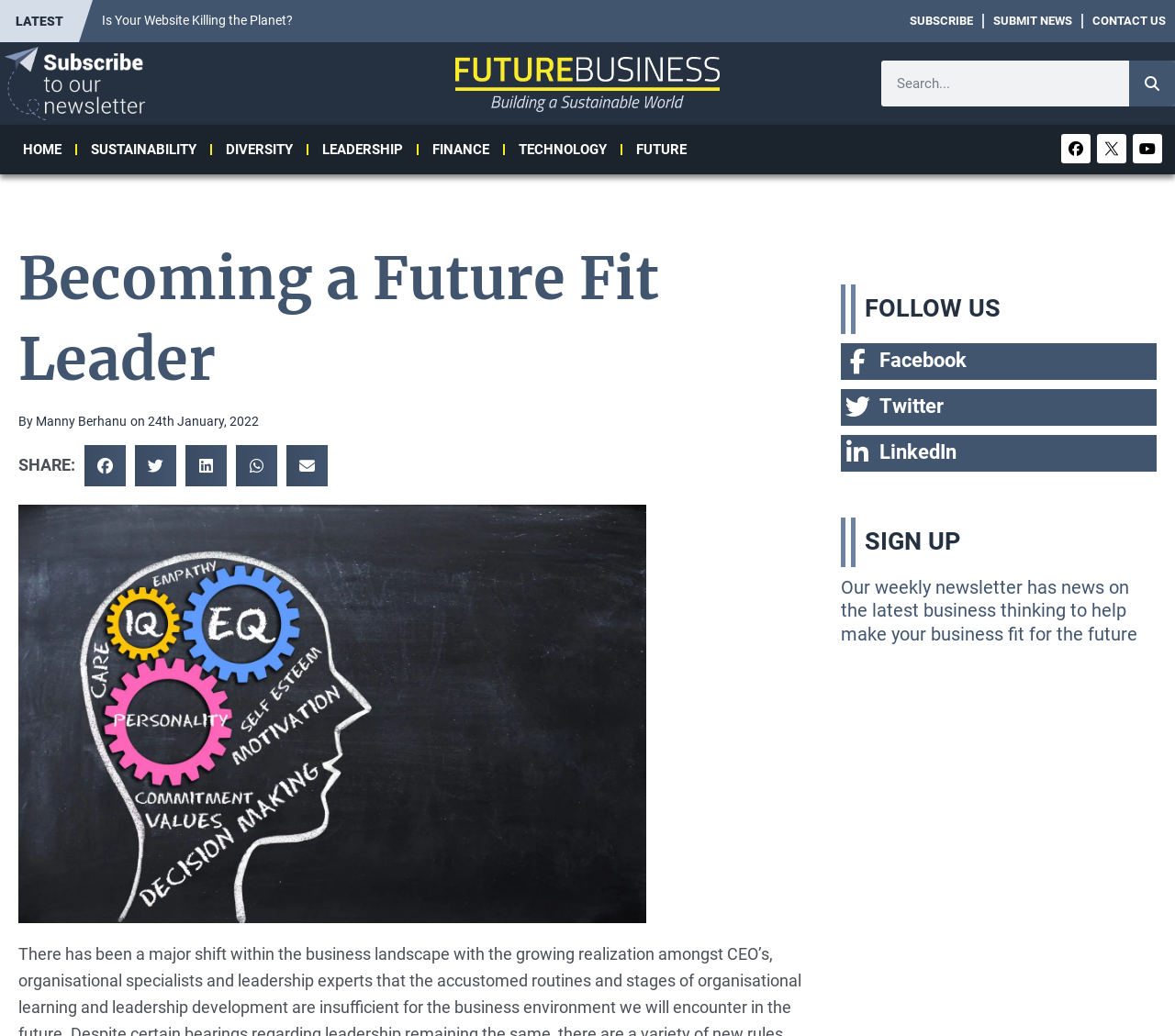Specify the bounding box coordinates of the area that needs to be clicked to achieve the following instruction: "Click the 'Bad Blood: Secrets and Lies in a Silicon Valley Startup' link".

None